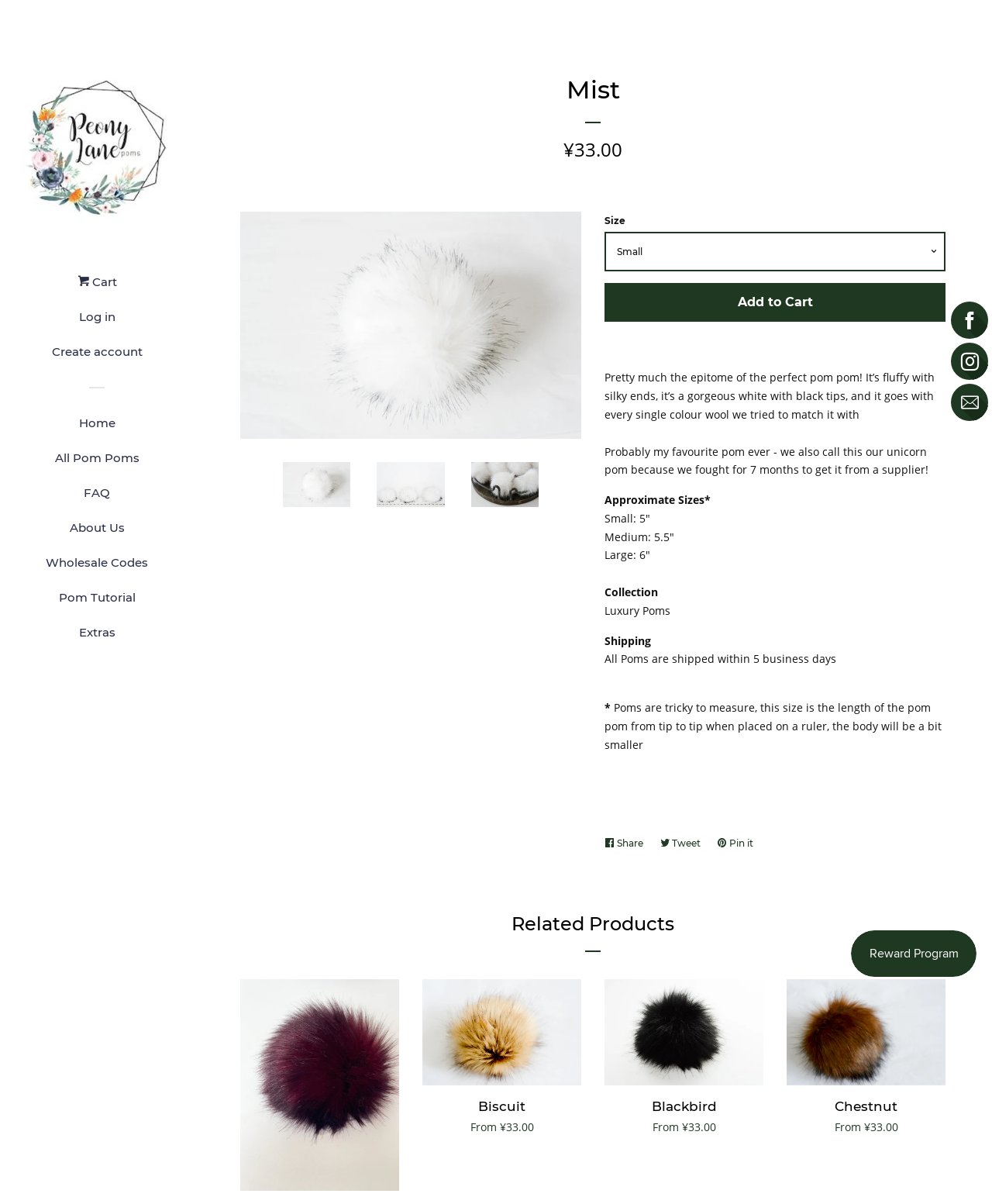How many related products are shown?
Give a detailed and exhaustive answer to the question.

The number of related products can be found by counting the link elements with the text 'Berry', 'Biscuit', and 'Chestnut' which are located at the bottom of the page.